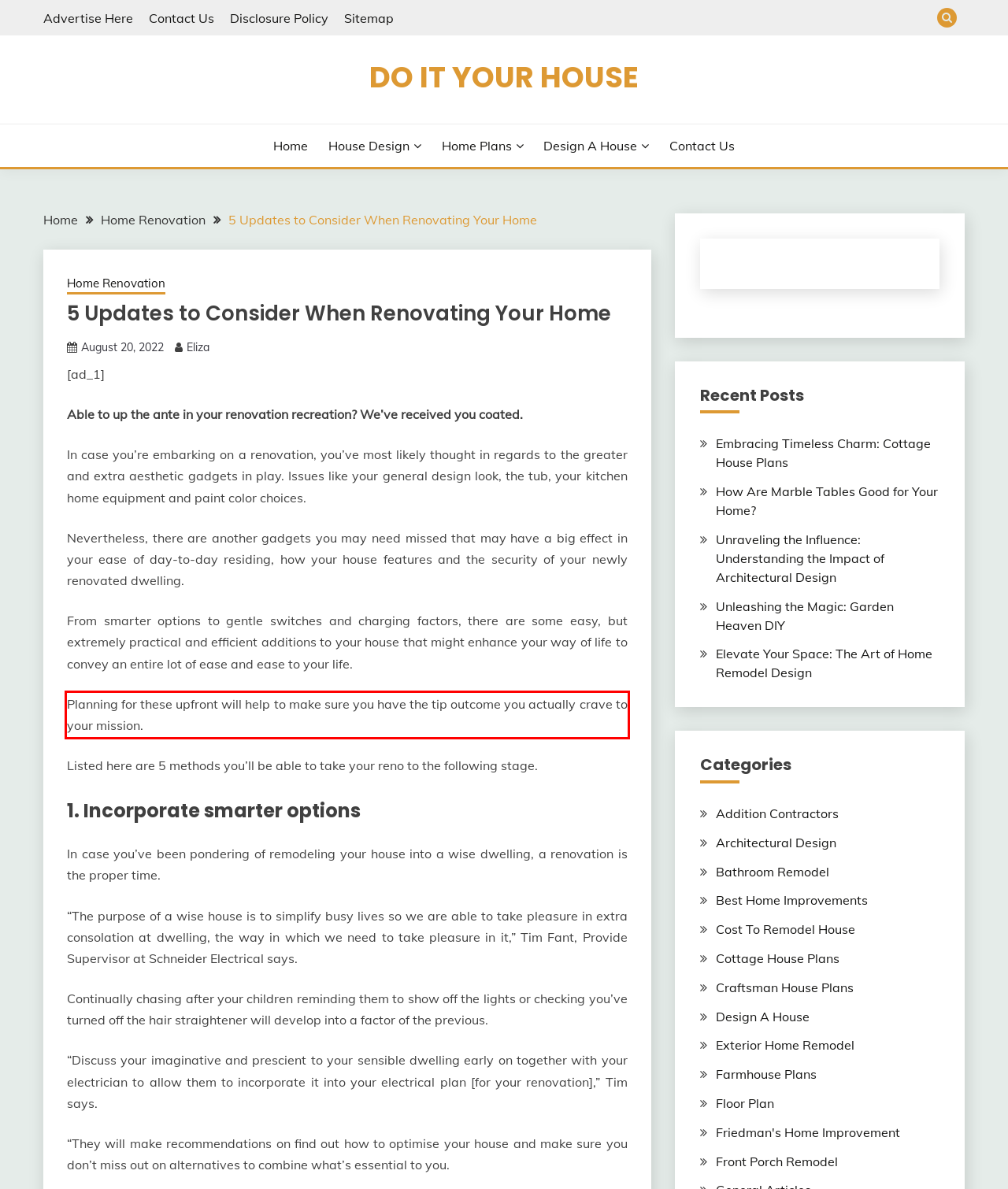Examine the webpage screenshot, find the red bounding box, and extract the text content within this marked area.

Planning for these upfront will help to make sure you have the tip outcome you actually crave to your mission.